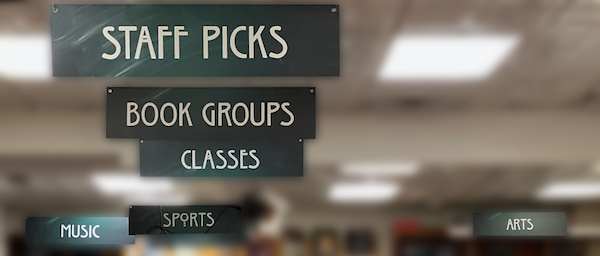Explain all the elements you observe in the image.

The image showcases a selection of hanging signs from a bookstore ceiling that beautifully categorize different sections for customers. Prominently displayed are "STAFF PICKS," "BOOK GROUPS," and "CLASSES," emphasizing the bookstore's focus on community engagement and curated recommendations. Below these, additional signs for "MUSIC," "SPORTS," and "ARTS" further highlight the store's diverse offerings, illustrating how well-organized subject lines, much like effective email subject lines, enhance efficiency and navigation within the space. This visual metaphor underscores the importance of clarity and thoughtfulness in communication, both in literature and in digital correspondence.